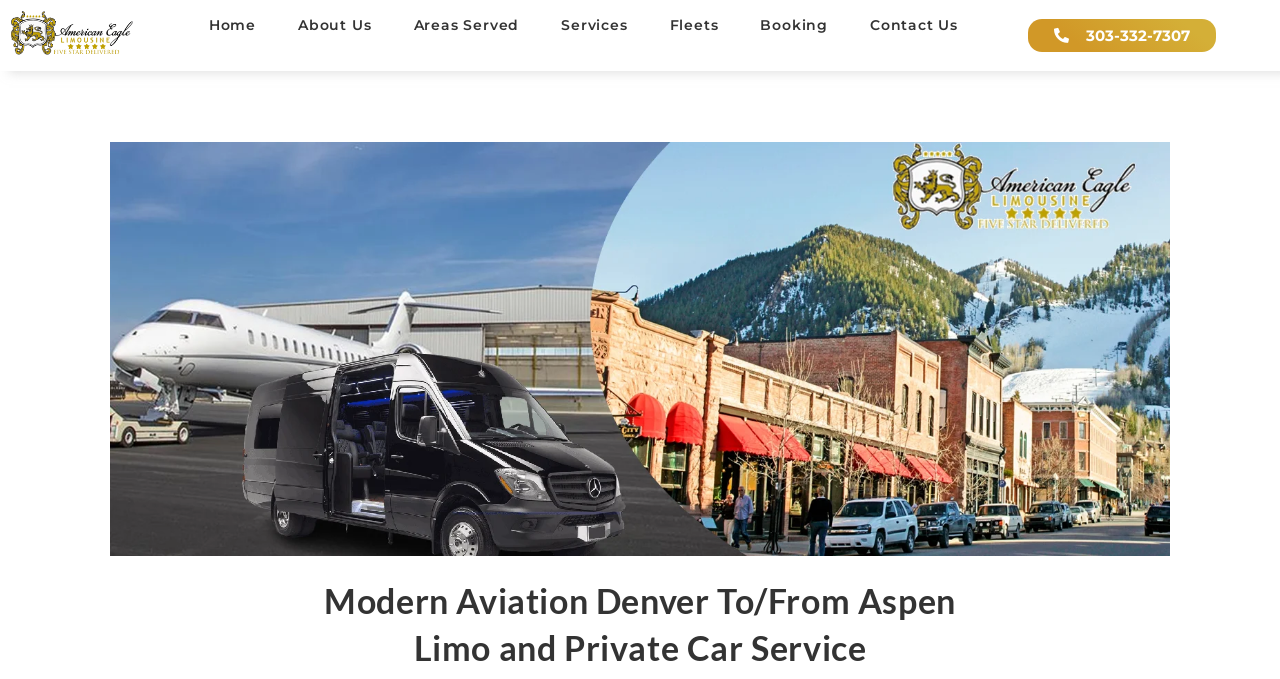Please provide a comprehensive response to the question based on the details in the image: How many sections are there in the navigation menu?

I counted the number of sections in the navigation menu, which are 'Home', 'About Us', 'Areas Served', 'Services', 'Fleets', 'Booking', and 'Contact Us', each representing a separate section.